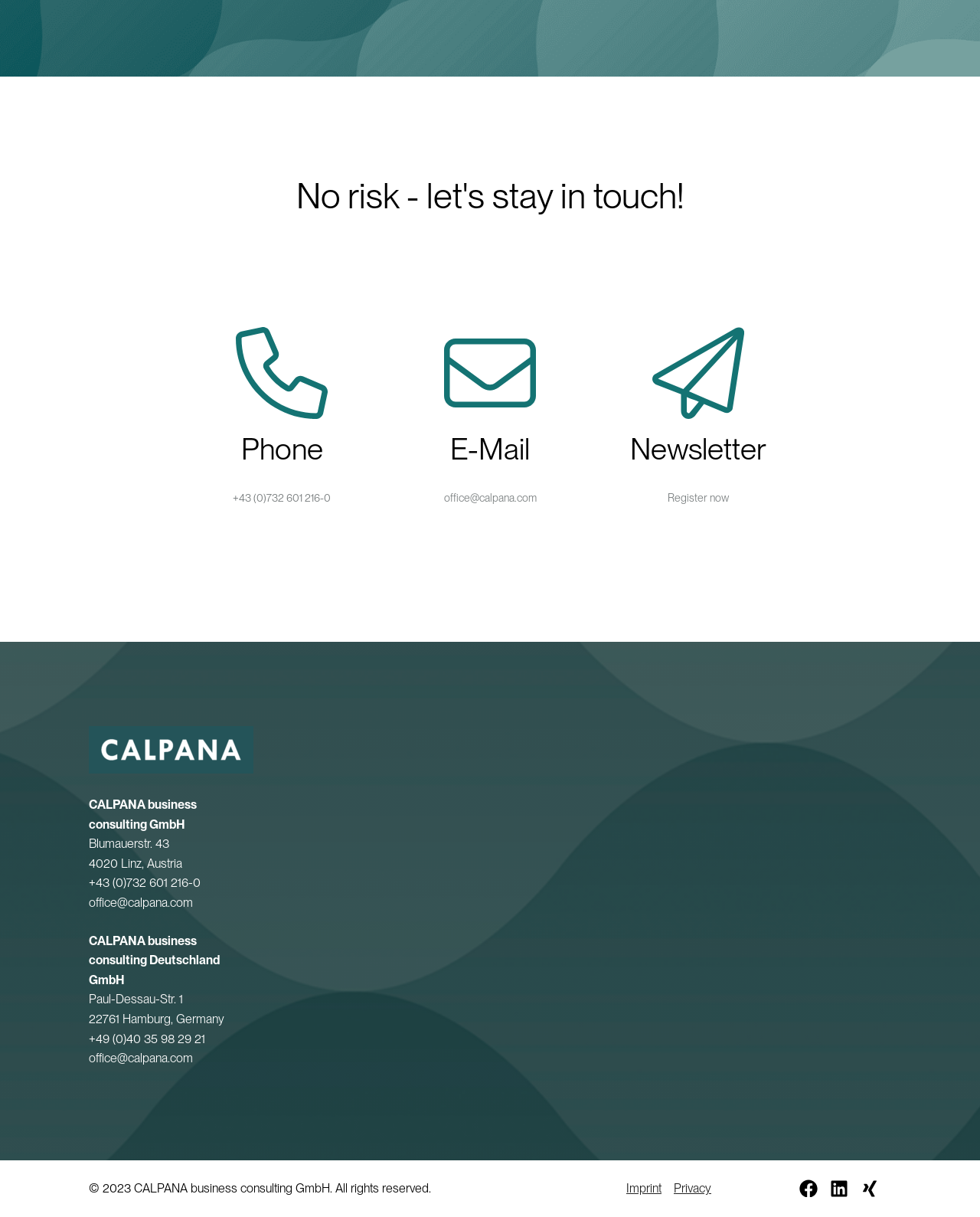Provide a short answer to the following question with just one word or phrase: What is the purpose of the 'CAREER' section?

To provide career opportunities